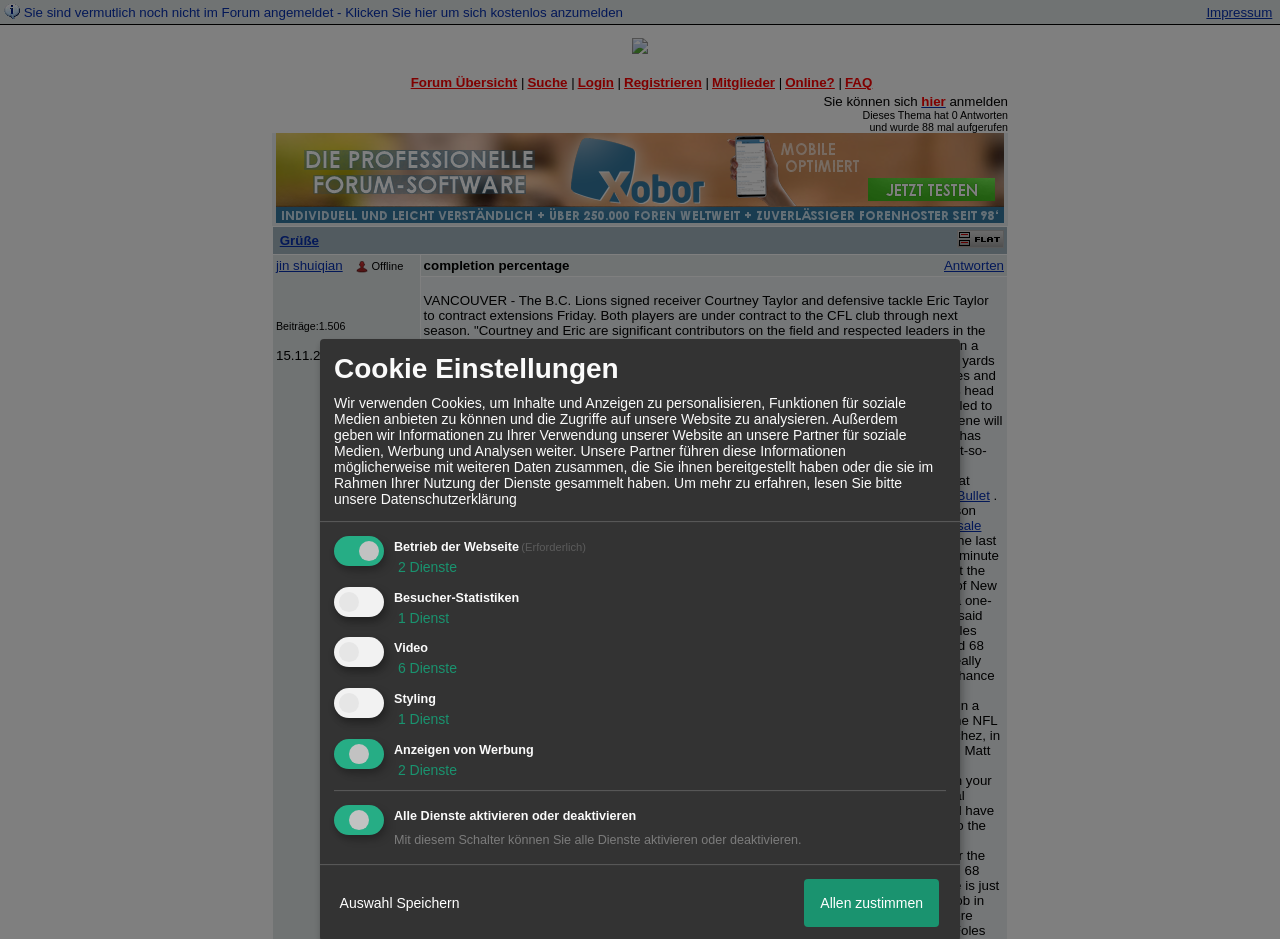Please find the bounding box coordinates of the element's region to be clicked to carry out this instruction: "Create your own forum with Xobor".

[0.216, 0.224, 0.784, 0.24]